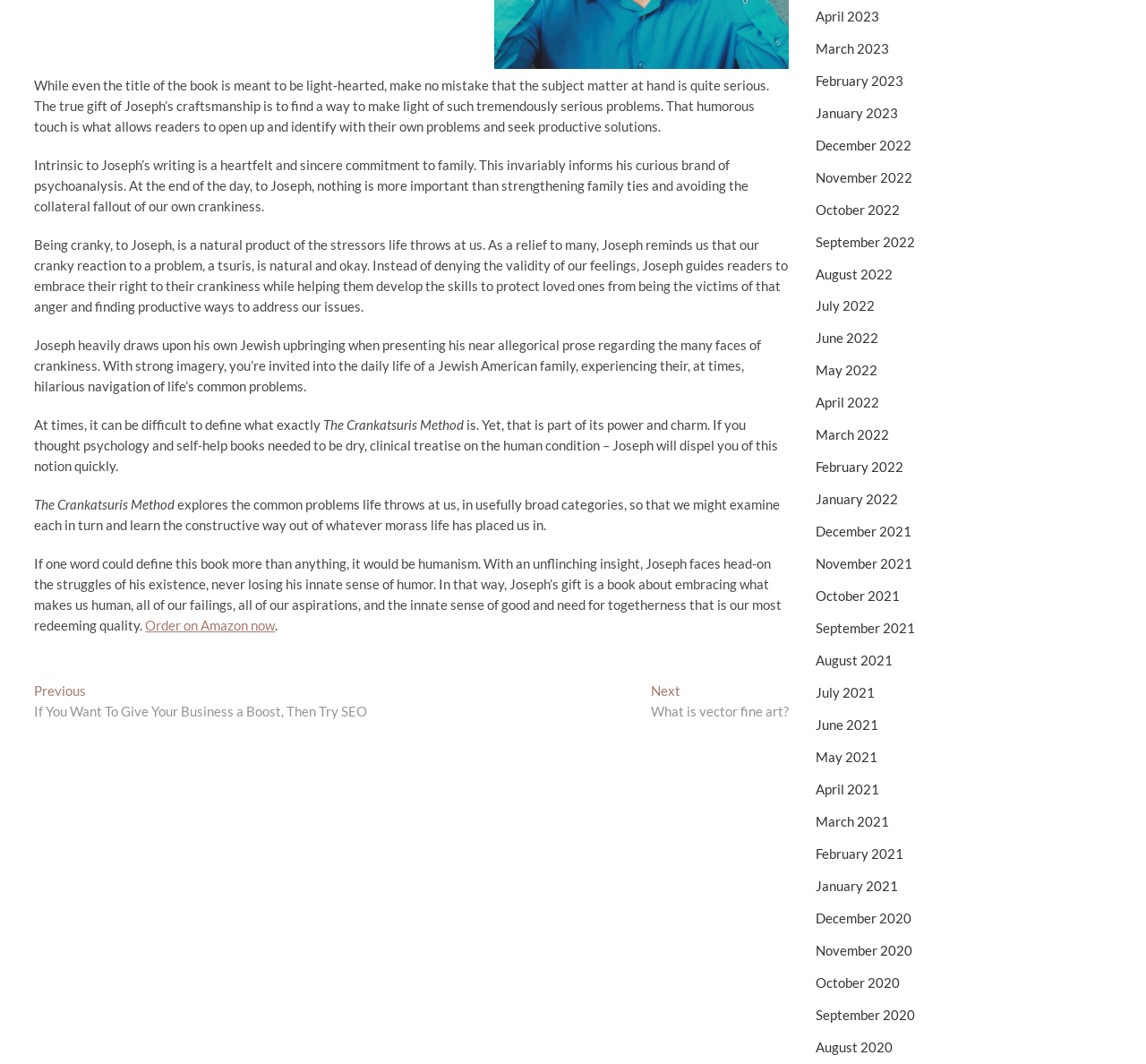Determine the bounding box coordinates of the clickable region to follow the instruction: "Click on 'Order on Amazon now'".

[0.127, 0.58, 0.24, 0.595]